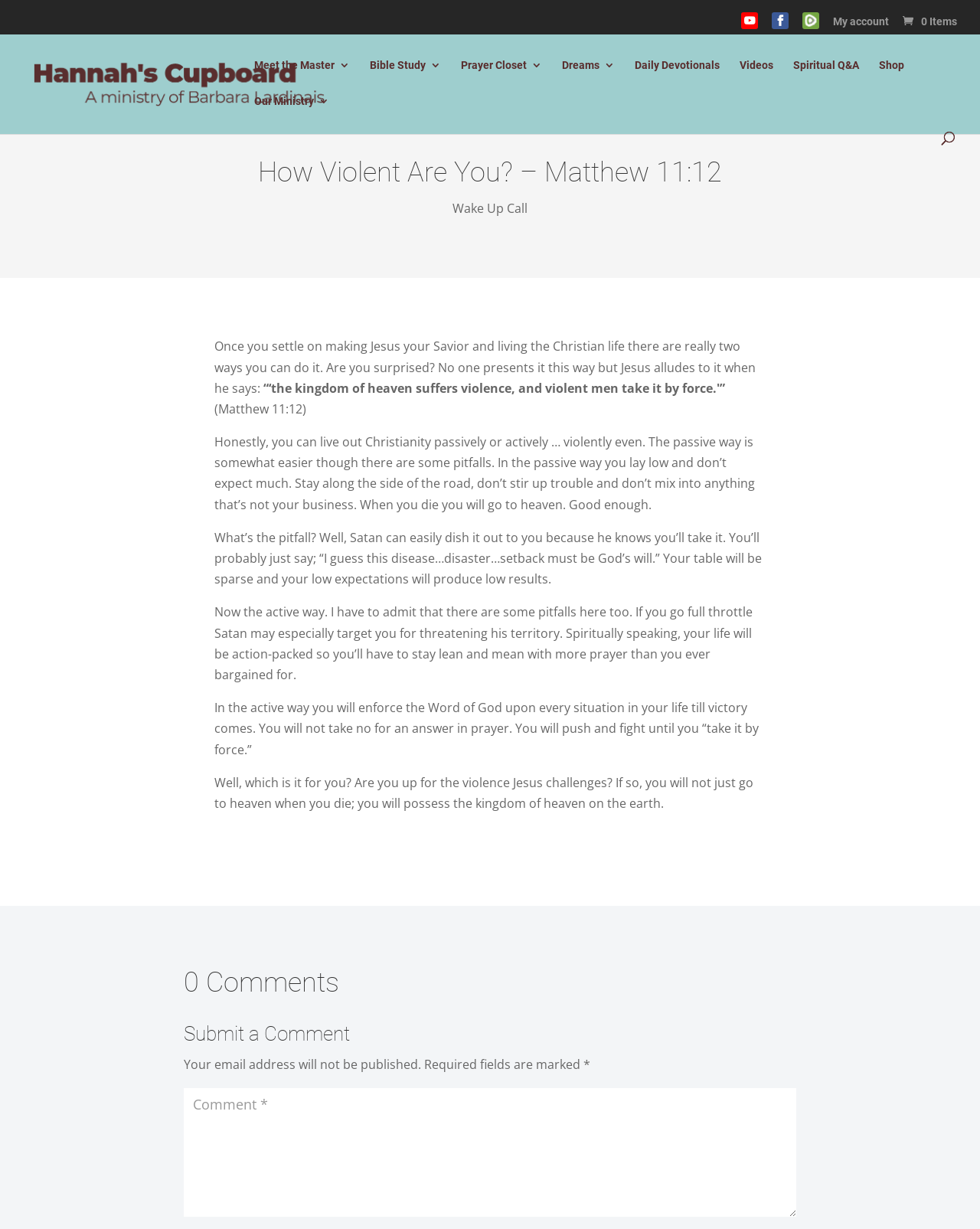What is required to submit a comment on this webpage?
Please provide a detailed answer to the question.

To submit a comment, a user needs to fill in the required fields, which include their email address and the comment text. This is indicated by the asterisk symbol next to the 'Comment' field.